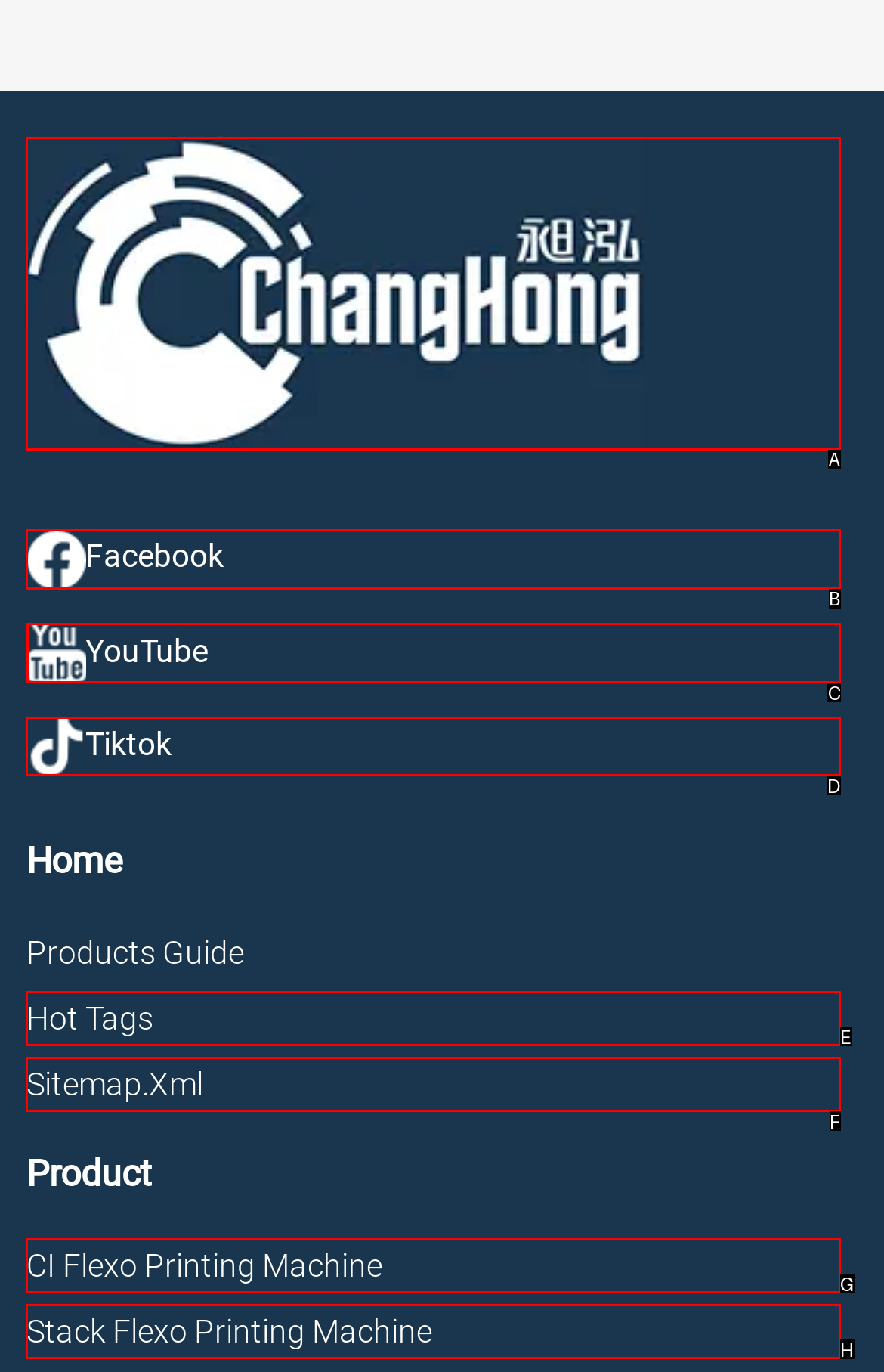Point out the letter of the HTML element you should click on to execute the task: Open the menu
Reply with the letter from the given options.

None